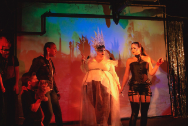Craft a thorough explanation of what is depicted in the image.

The image captures a vibrant theatrical scene from the performance titled "Kansas? Never Heard Of It (Chicken Coop Theatre)." In this moment, several actors are depicted on stage amidst a striking backdrop that features dynamic lighting and visual elements, enhancing the dramatic atmosphere of the scene. 

The character at the center, draped in a white gown and adorned with a crown, exudes an ethereal presence, suggesting a pivotal role in the narrative. Flanking her are two other performers: one on the left in a casual attire and another on the right dressed in a provocative, edgy costume that contrasts with the central figure. The colorful lighting washes over the actors, creating a surreal and captivating effect, while the audience is left to wonder about the unfolding storyline. This performance, showcased at Chicken Coop Theatre, reflects a rich blend of creativity and theatrical expression designed to engage and enthrall viewers.